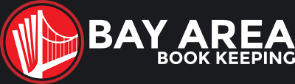What are the dominant colors in the logo?
Please use the image to deliver a detailed and complete answer.

The color scheme of the logo includes red and white elements against a dark background, which reinforces the brand's identity and creates a visually appealing design.